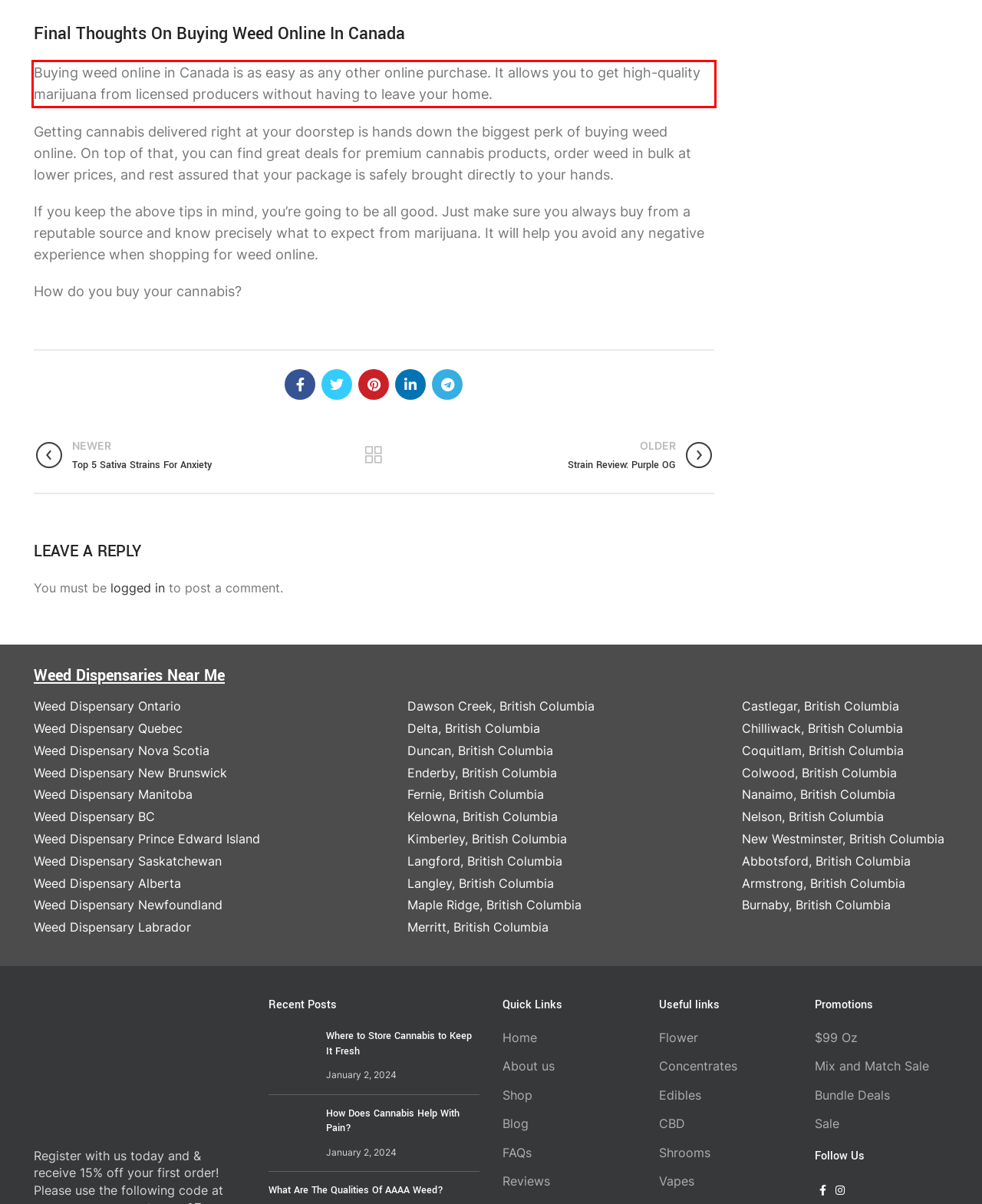From the screenshot of the webpage, locate the red bounding box and extract the text contained within that area.

Buying weed online in Canada is as easy as any other online purchase. It allows you to get high-quality marijuana from licensed producers without having to leave your home.